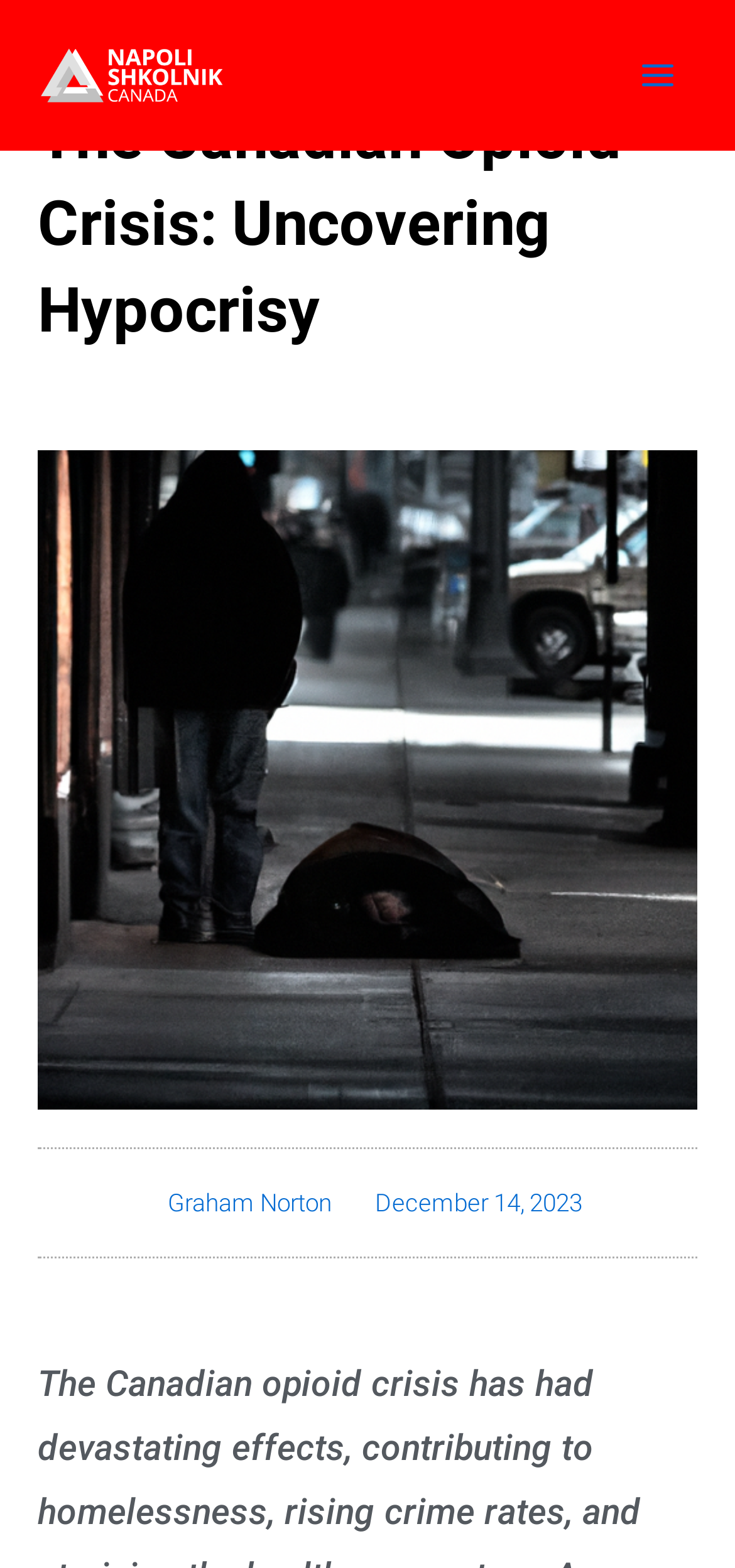Please give a succinct answer using a single word or phrase:
What is the name of the article?

The Canadian Opioid Crisis: Uncovering Hypocrisy